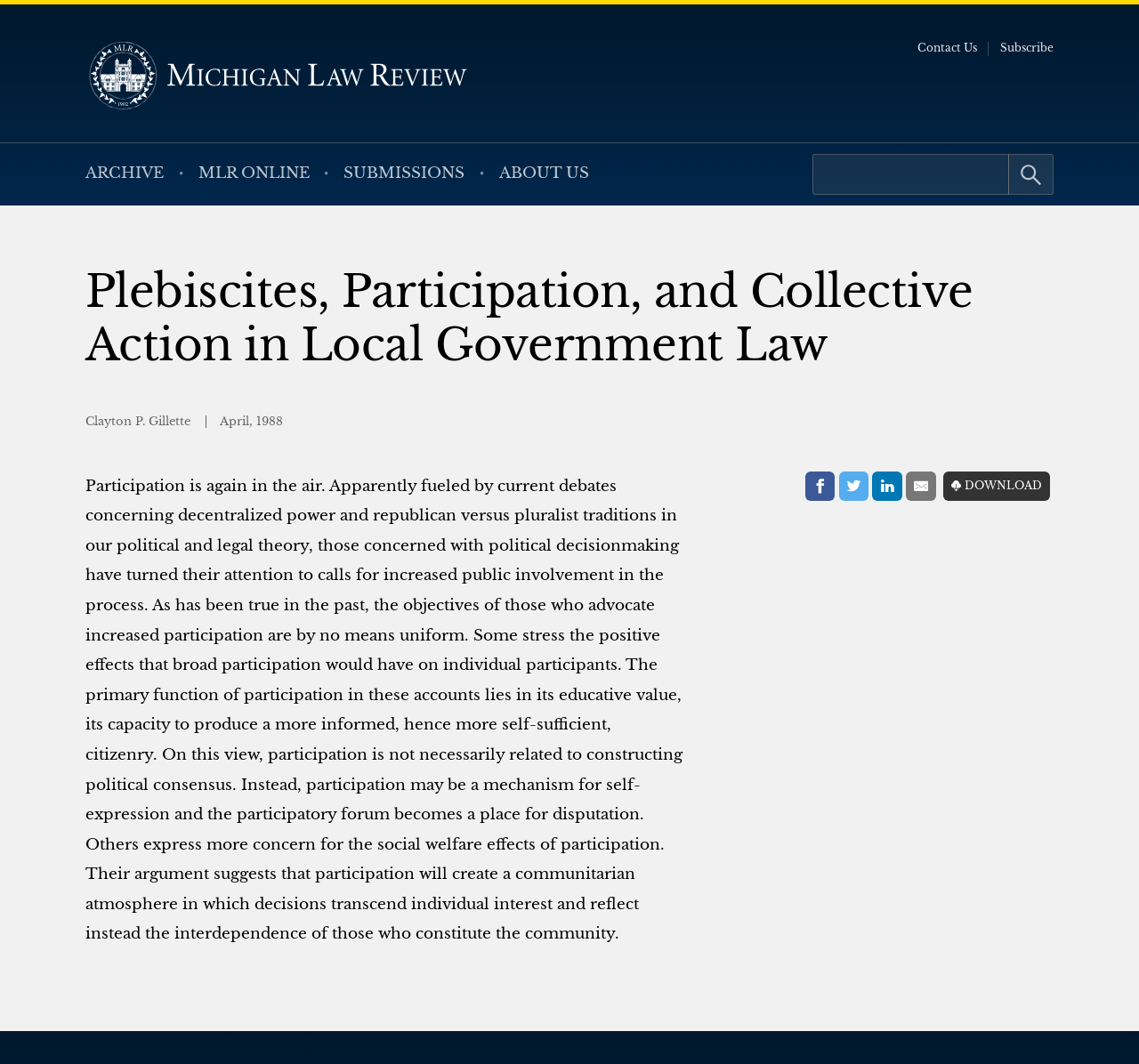Find the bounding box coordinates of the clickable area that will achieve the following instruction: "Visit the Michigan Law Review homepage".

[0.075, 0.039, 0.627, 0.103]